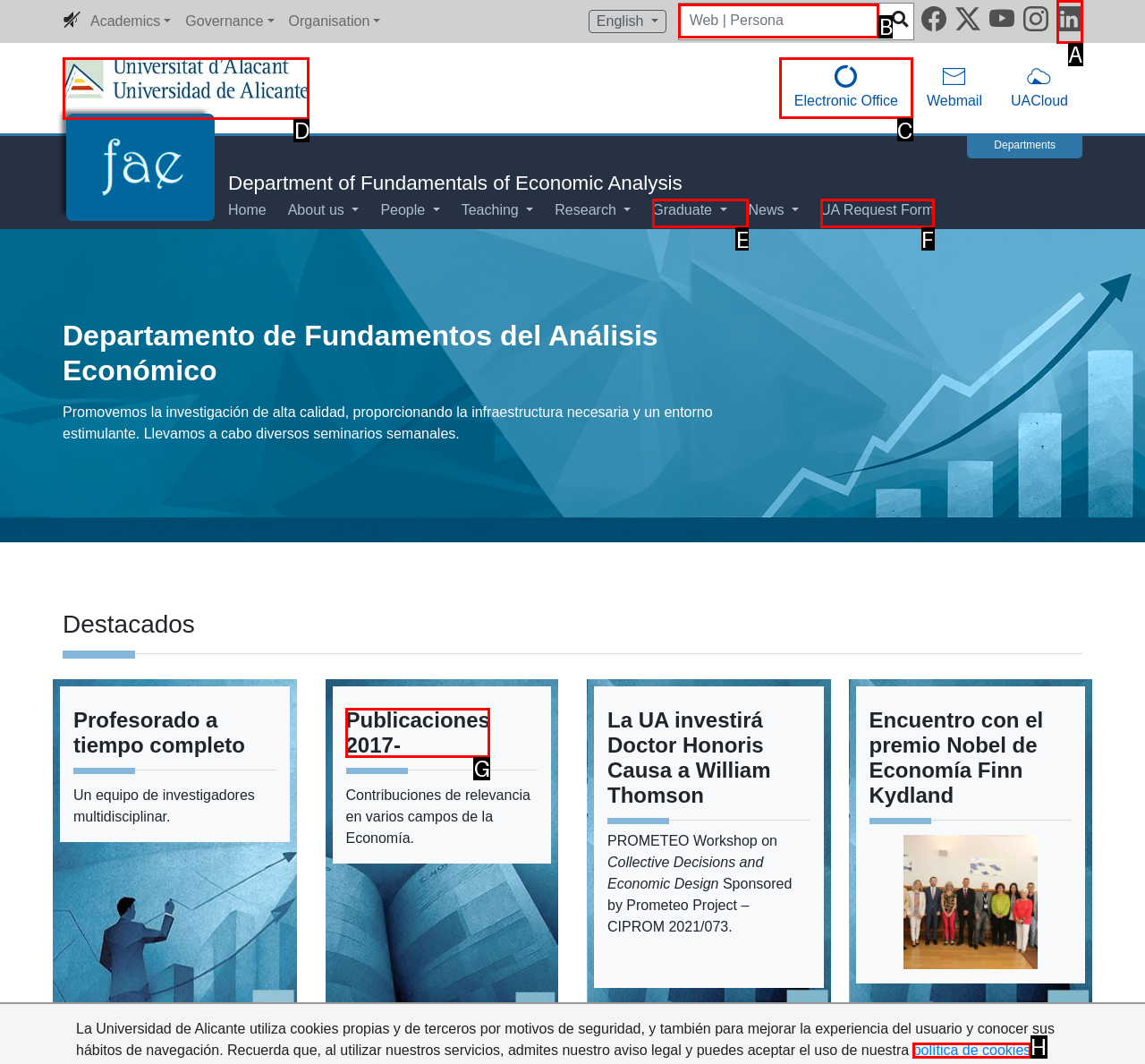Tell me which one HTML element I should click to complete the following task: Go to the University of Alicante website Answer with the option's letter from the given choices directly.

D